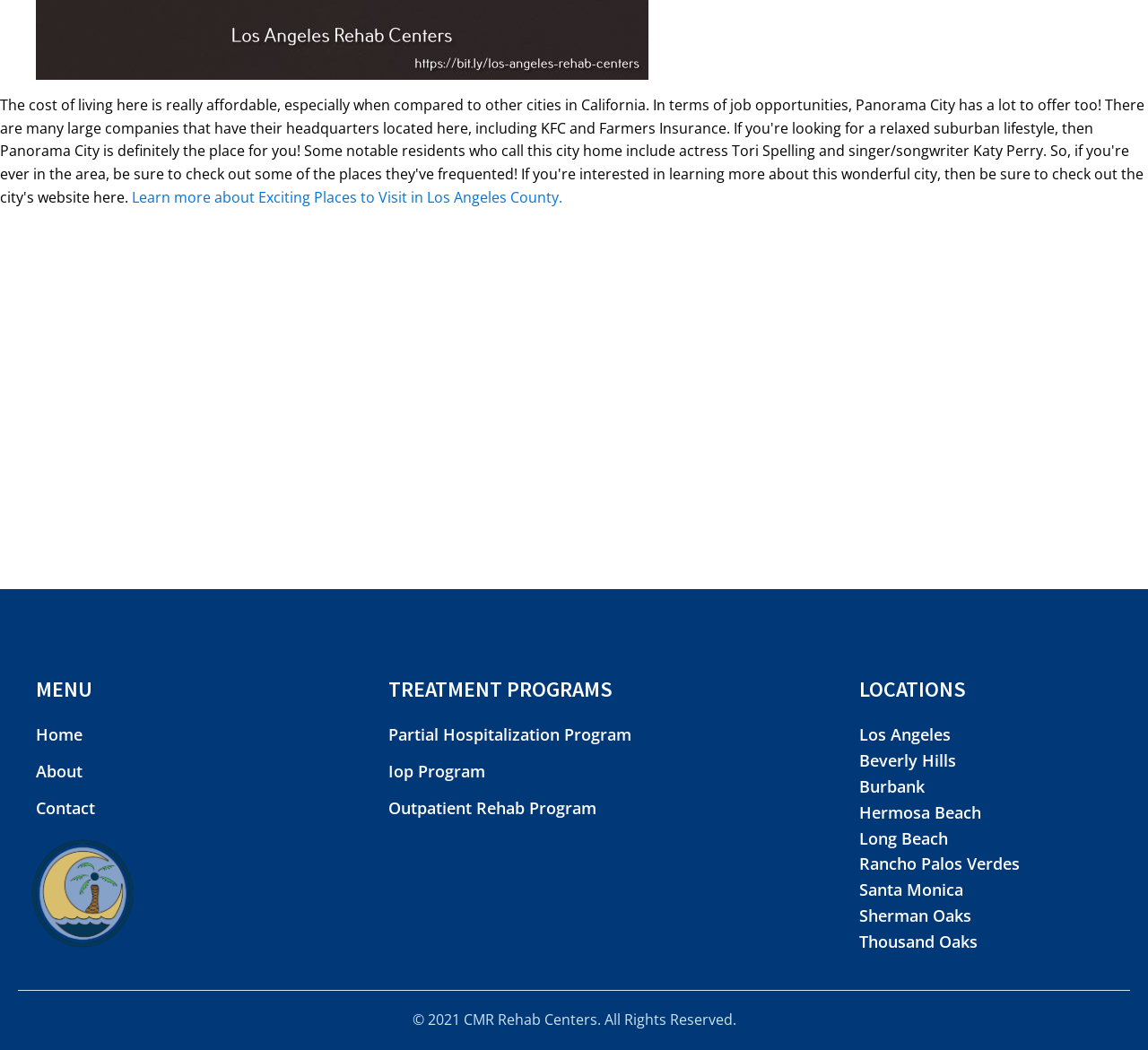What is the text above the menu links?
Please provide a comprehensive answer based on the information in the image.

I found the answer by looking at the heading element with the text 'MENU' above the links 'Home', 'About', and 'Contact'.